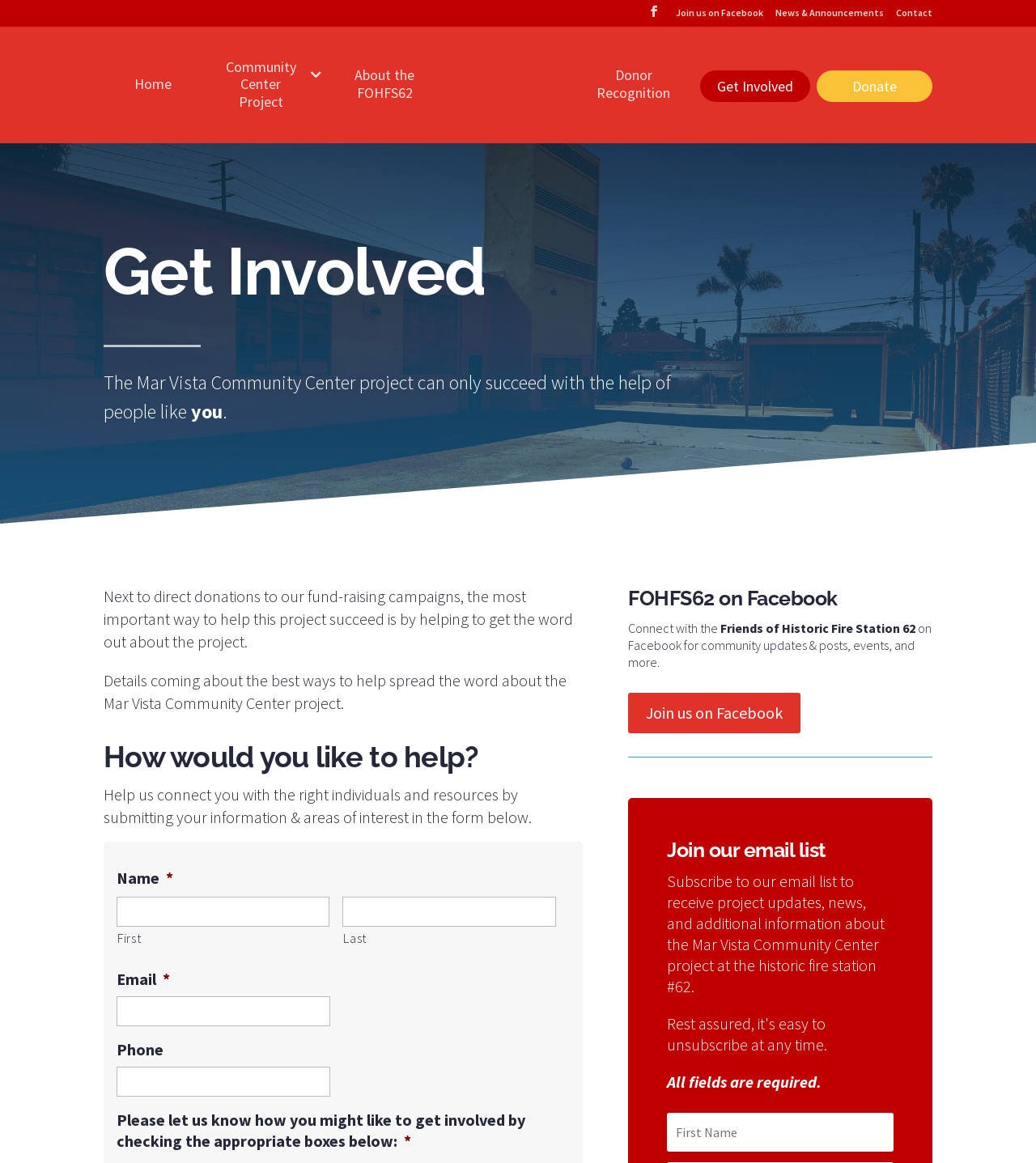Determine the bounding box coordinates of the clickable region to carry out the instruction: "Click on the 'Get Involved' link".

[0.676, 0.06, 0.782, 0.088]